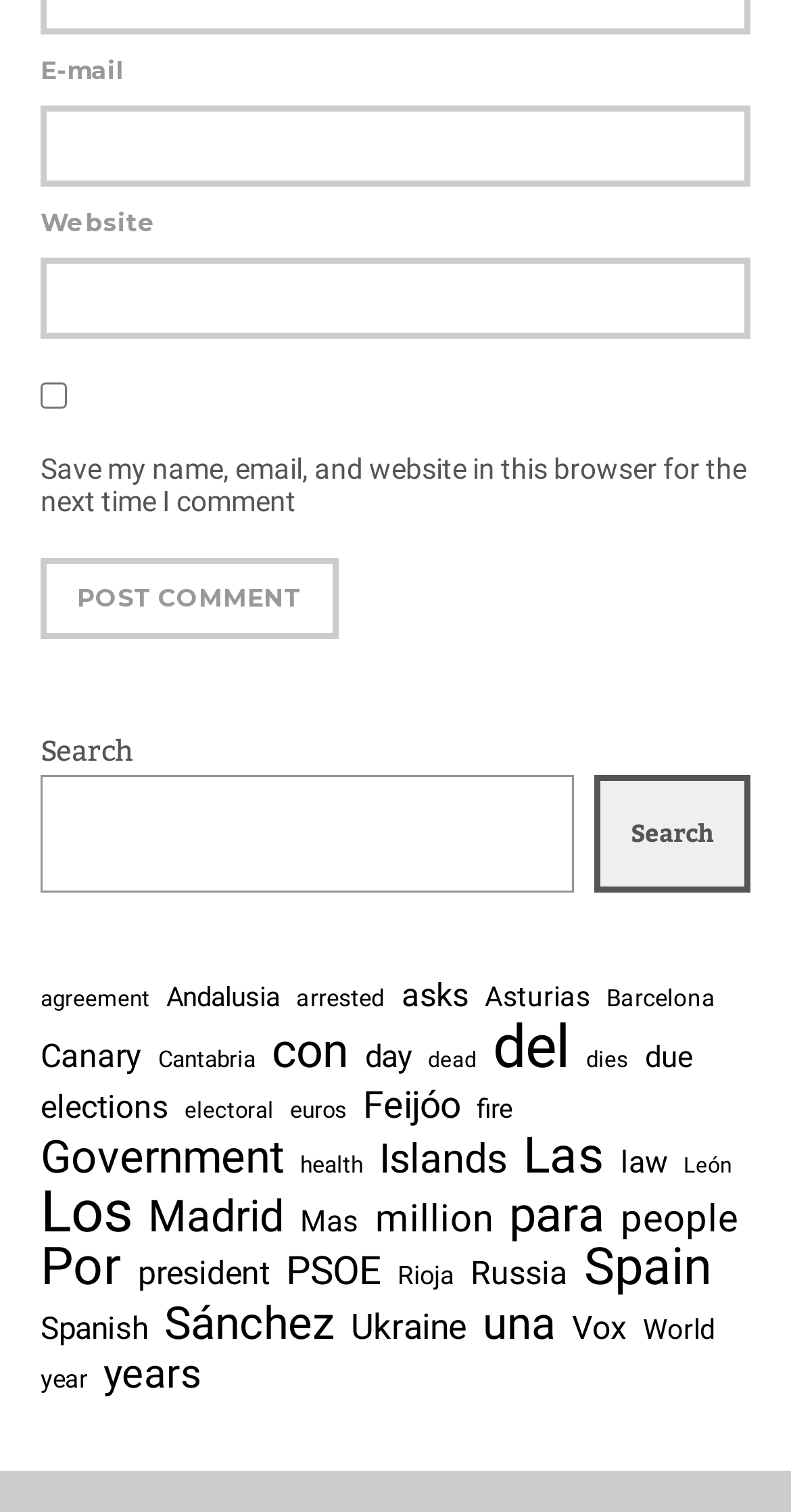Based on the image, please respond to the question with as much detail as possible:
What is the purpose of the search box?

The search box is located near the top of the webpage and has a label 'Search', which suggests that its purpose is to allow users to search for specific news topics or keywords within the webpage's content.